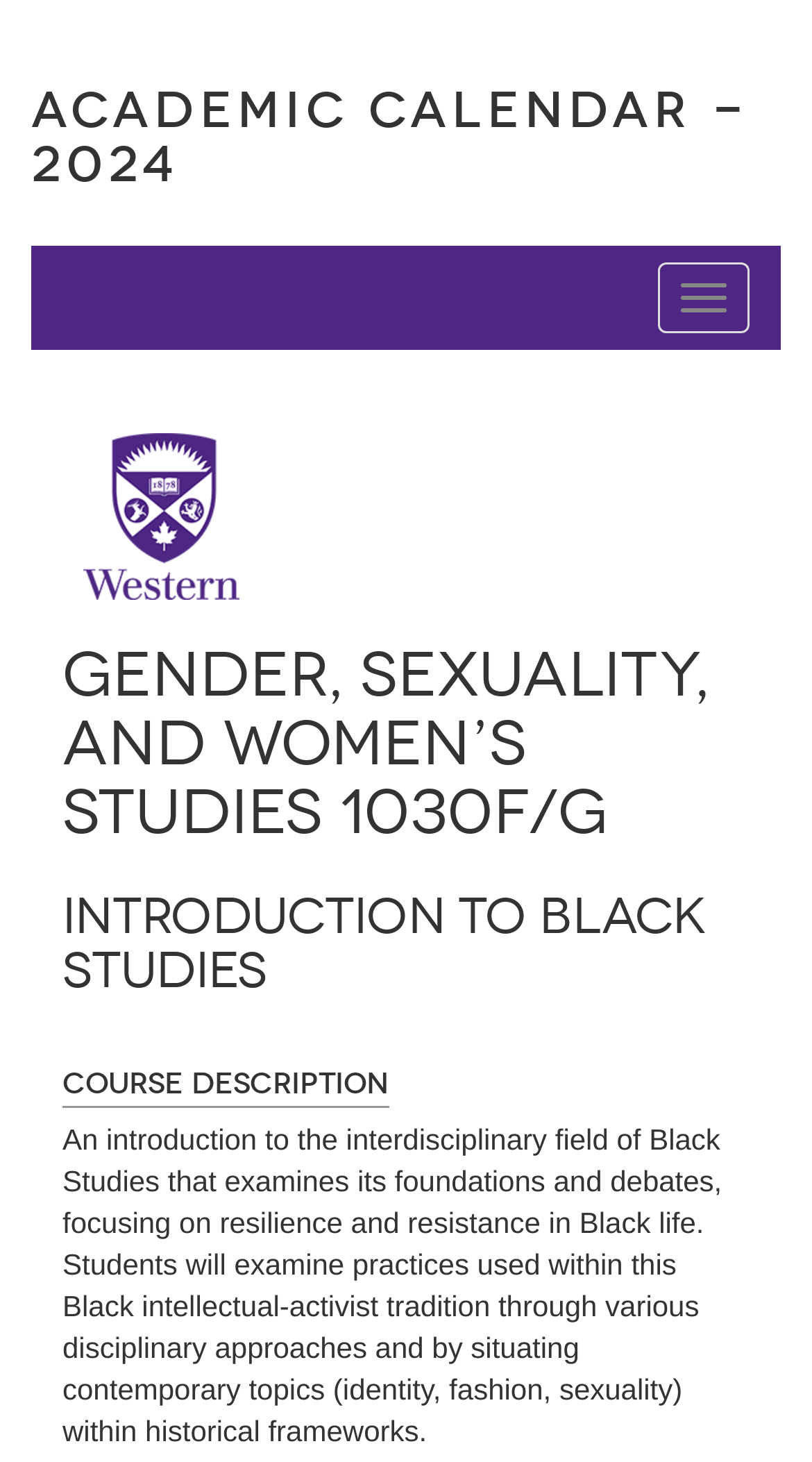Create an in-depth description of the webpage, covering main sections.

The webpage is about the Academic Calendar of Western University, specifically focusing on the 2024 calendar. At the top, there is a heading "Academic Calendar - 2024" with a link to access the calendar. Below this heading, there is a button to toggle navigation, which controls the navbar.

On the left side of the page, there is an image of the Western Main Campus. Below the image, there are two headings, "Gender, Sexuality, and Women’s Studies 1030F/G" and "INTRODUCTION TO BLACK STUDIES", which appear to be course titles.

Under the course titles, there is a section with a heading "Course Description" and a paragraph of text that describes the course "INTRODUCTION TO BLACK STUDIES". The course description explains that the course is an introduction to the interdisciplinary field of Black Studies, examining its foundations and debates, and focusing on resilience and resistance in Black life. The description also mentions that students will examine practices used within this Black intellectual-activist tradition through various disciplinary approaches and by situating contemporary topics within historical frameworks.